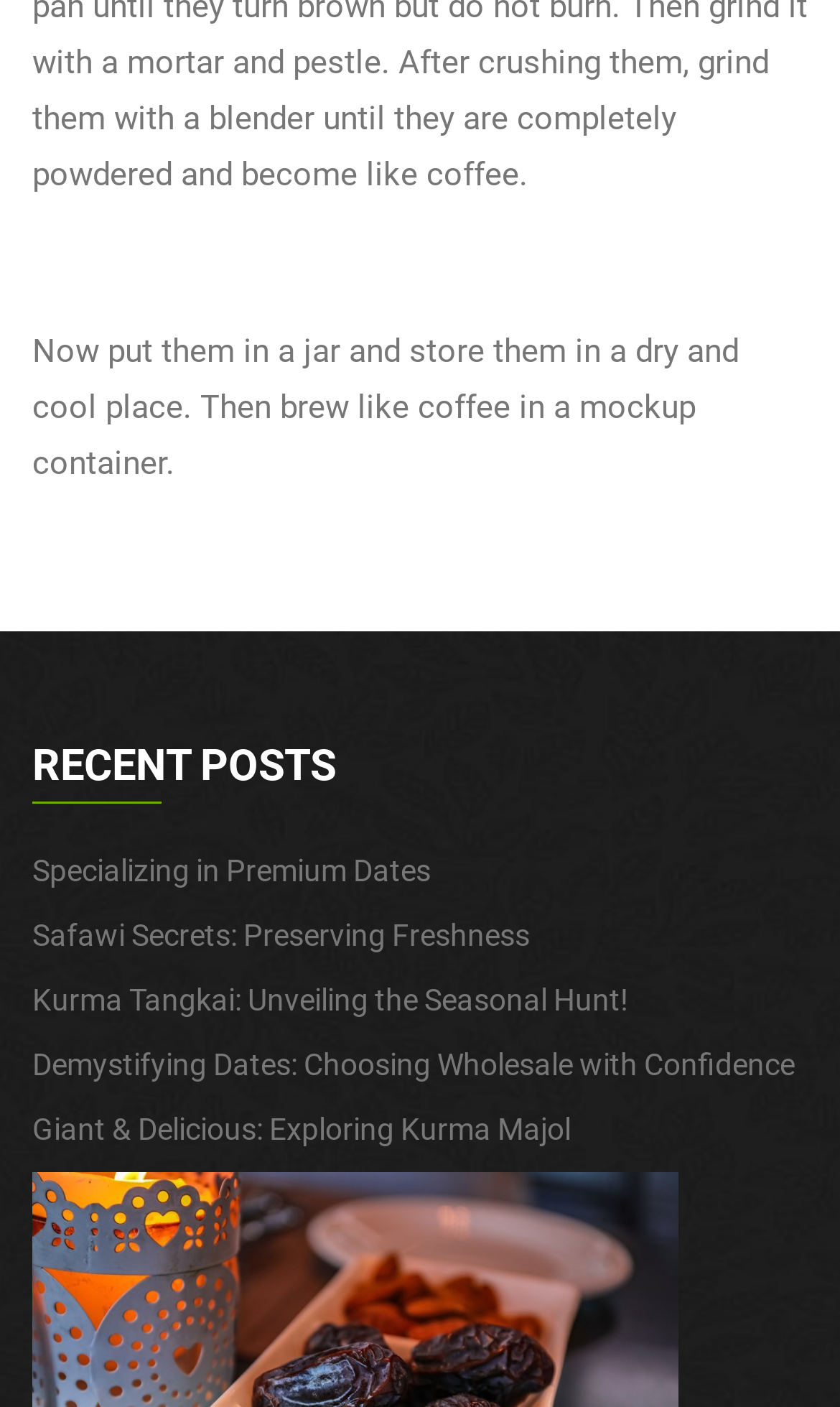Refer to the element description Safawi Secrets: Preserving Freshness and identify the corresponding bounding box in the screenshot. Format the coordinates as (top-left x, top-left y, bottom-right x, bottom-right y) with values in the range of 0 to 1.

[0.038, 0.652, 0.631, 0.677]